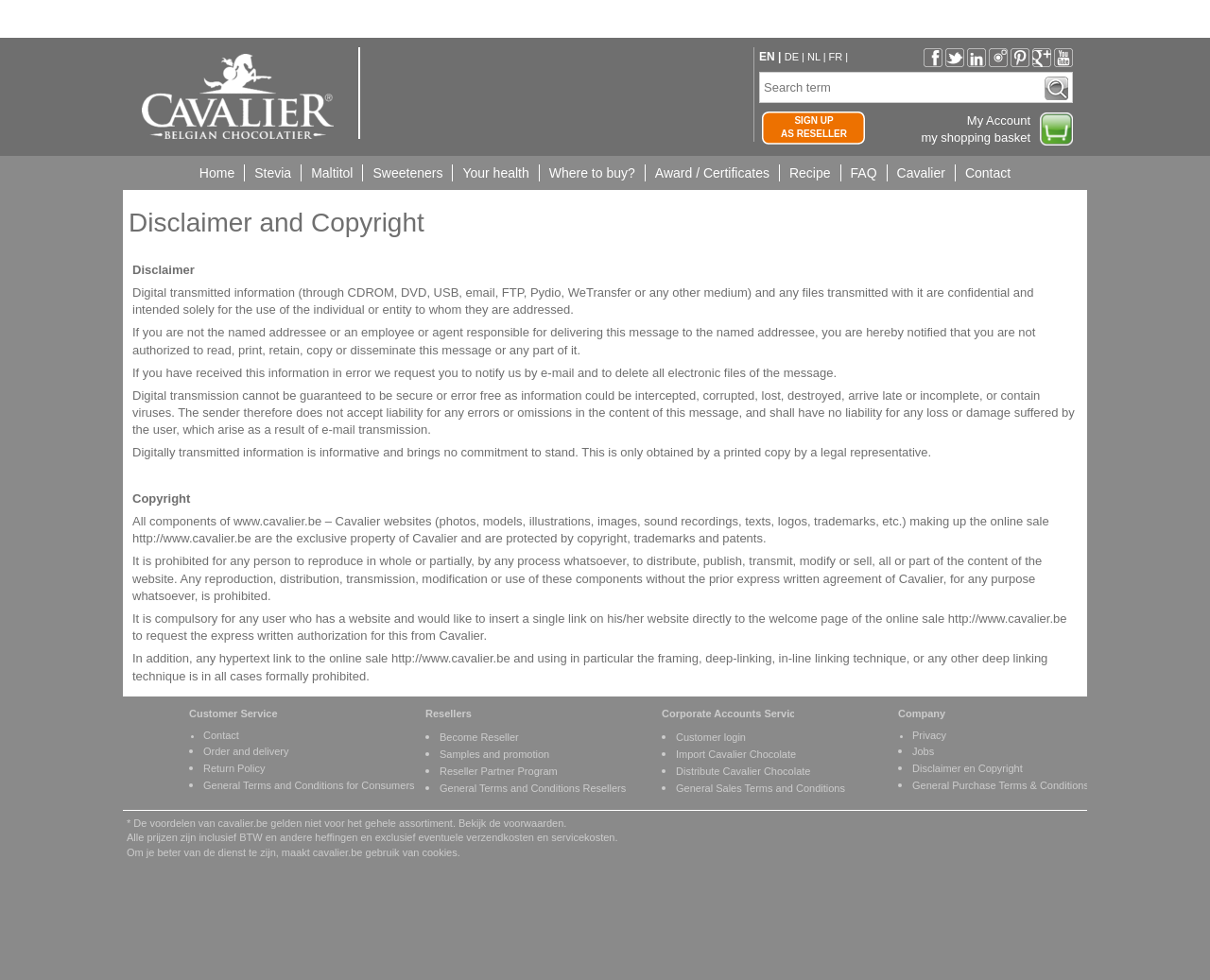Determine the bounding box coordinates of the clickable element to complete this instruction: "Contact Customer Service". Provide the coordinates in the format of four float numbers between 0 and 1, [left, top, right, bottom].

[0.168, 0.744, 0.198, 0.756]